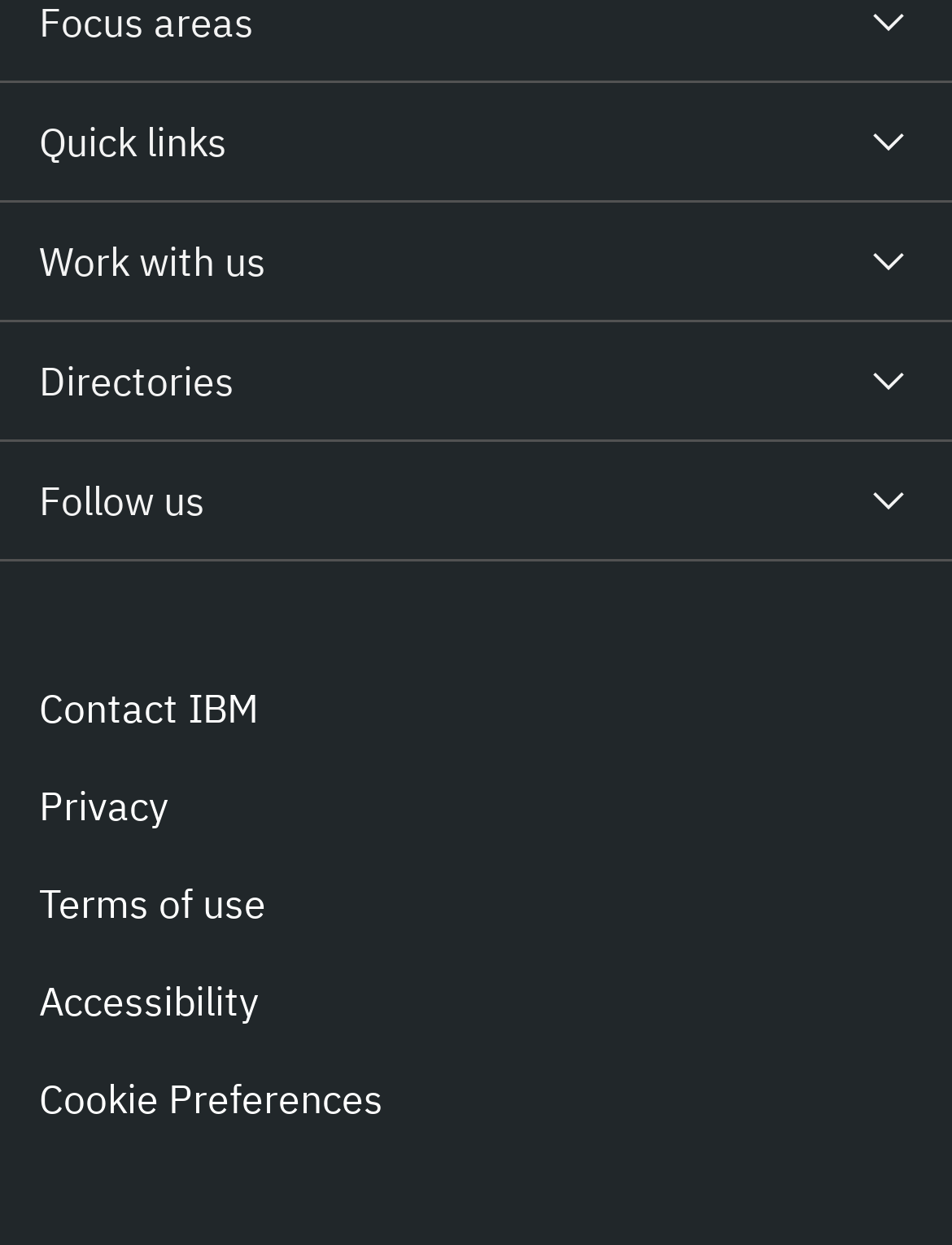Give a succinct answer to this question in a single word or phrase: 
What is the first accordion item?

Quick links